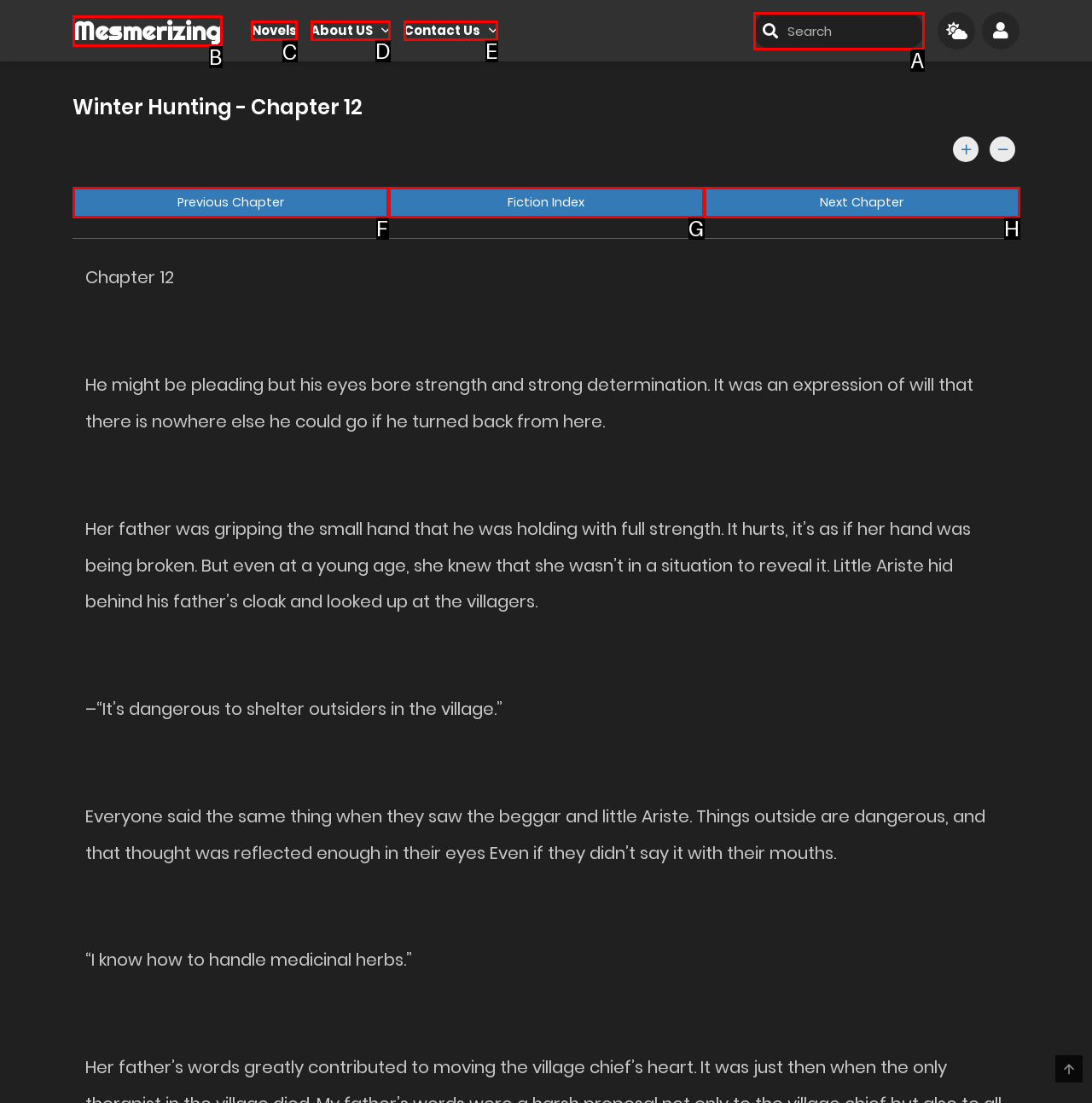What option should you select to complete this task: Click on Novels? Indicate your answer by providing the letter only.

C